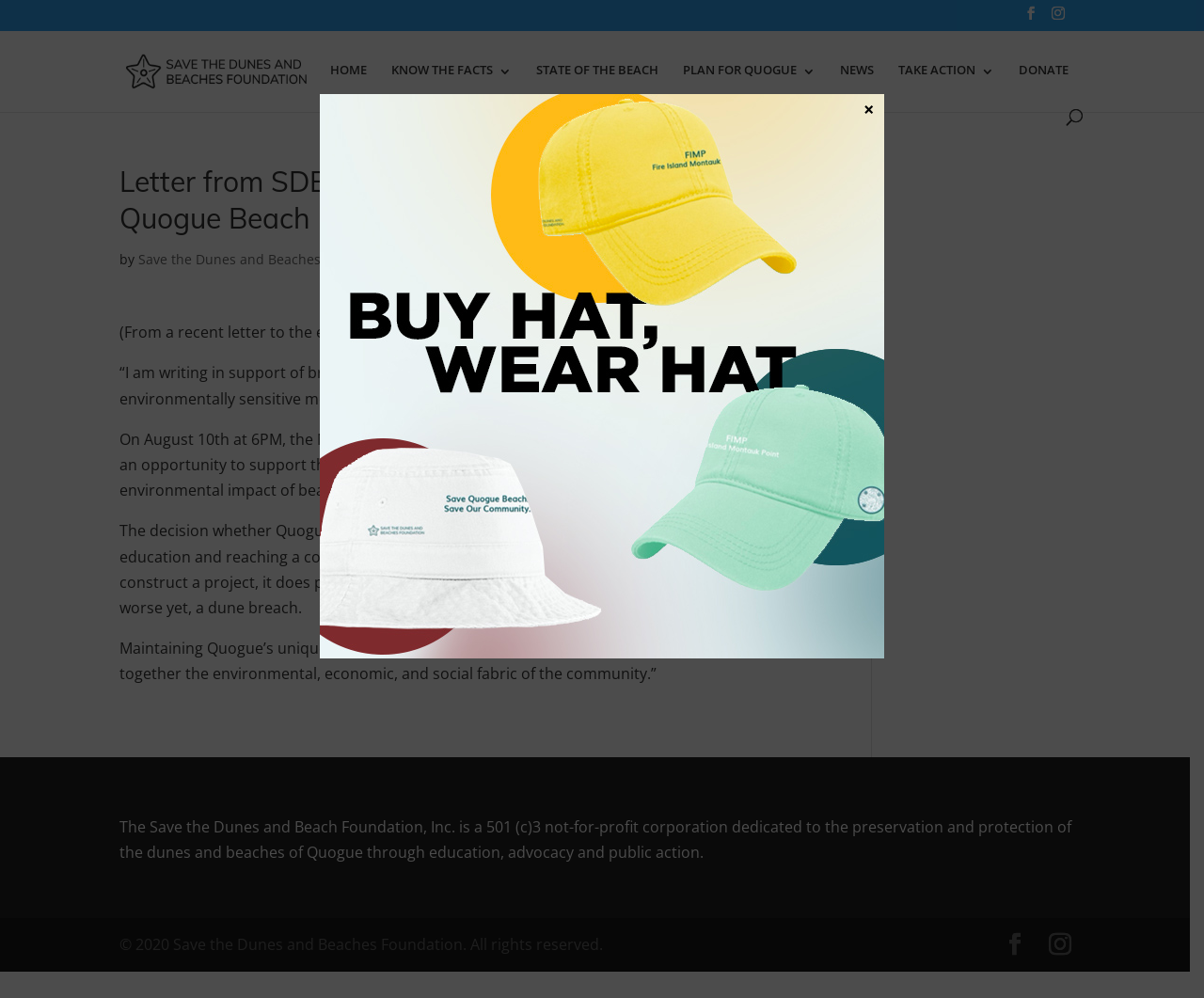Describe in detail what you see on the webpage.

The webpage appears to be a website for the Save the Dunes and Beaches Foundation, with a focus on a specific topic, "Letter from SDBF re: NYSDEC Public Hearing for Quogue Beach Nourishment Permit". 

At the top left, there is a link to the organization's name, "Save the Dunes and Beaches Foundation". To the right of this, there are several links to different sections of the website, including "HOME", "KNOW THE FACTS 3", "STATE OF THE BEACH", "PLAN FOR QUOGUE 3", "NEWS", "TAKE ACTION 3", and "DONATE". 

Below these links, there is a search box with the label "Search for:". 

Further down, there is a prominent link with no text, which is currently focused. This link is situated above a button labeled "Close", which has a "×" symbol inside. 

On the right side of the page, there are several hidden links, including two with icons, "\ue093" and "\ue09a", which appear at the top and bottom of the page, respectively. There are also hidden links to "Save the Dunes and Beaches Foundation", "timeline", and "0 comments" in the middle of the page.